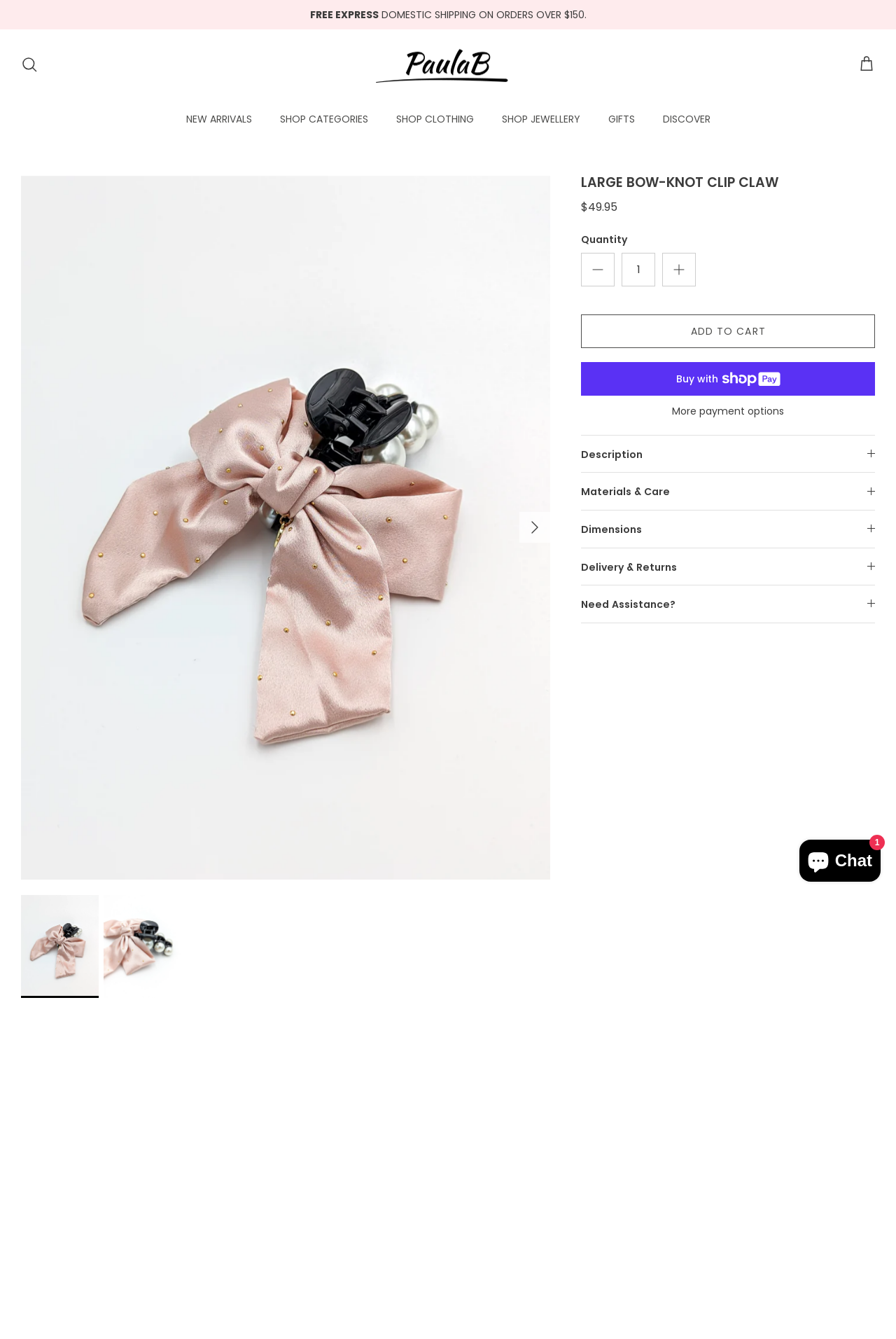With reference to the screenshot, provide a detailed response to the question below:
What is the alternative payment option?

The alternative payment option is listed as 'Buy now with ShopPay', which is a payment method other than the default one.